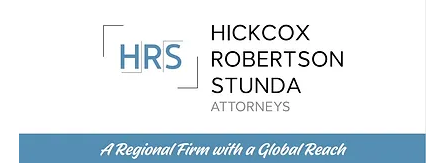Please provide a detailed answer to the question below based on the screenshot: 
What type of services does the firm offer?

The word 'ATTORNEYS' is emphasized beneath the firm's name, indicating that the firm provides legal services to its clients.